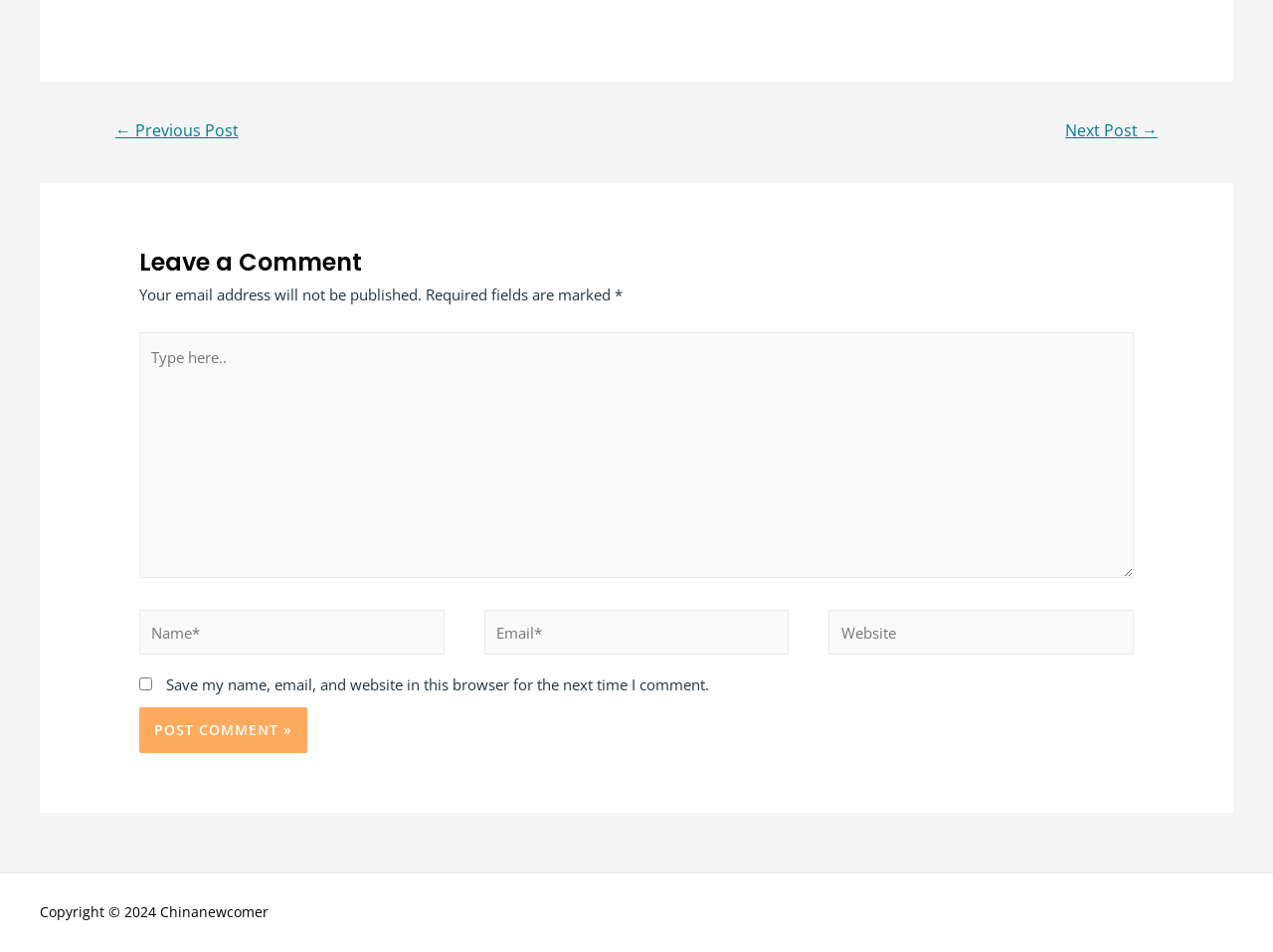What is the copyright year mentioned at the bottom of the page?
Answer the question using a single word or phrase, according to the image.

2024